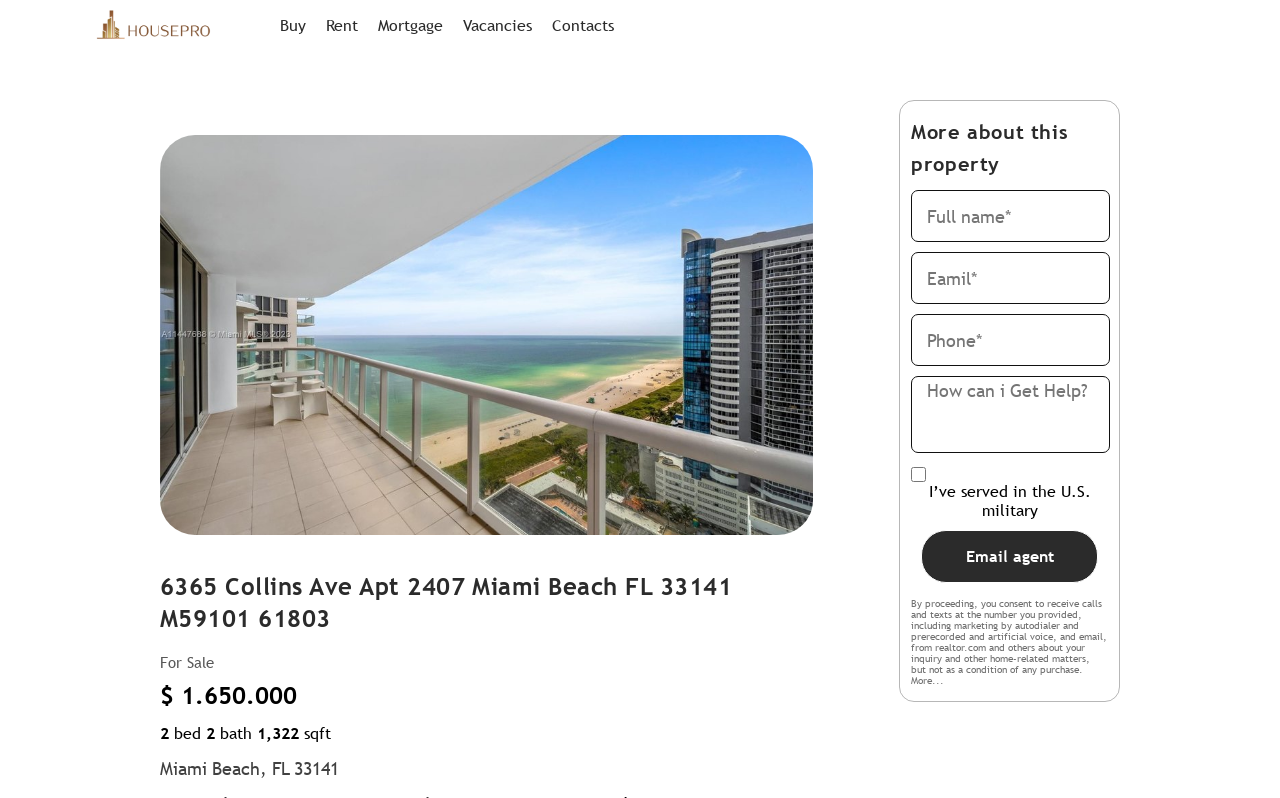What is the purpose of the 'Email agent' button?
Could you answer the question with a detailed and thorough explanation?

I found a button element with the text 'Email agent' located at [0.72, 0.664, 0.858, 0.731]. This button is likely to be used to contact the agent, possibly to inquire about the property or to request more information.